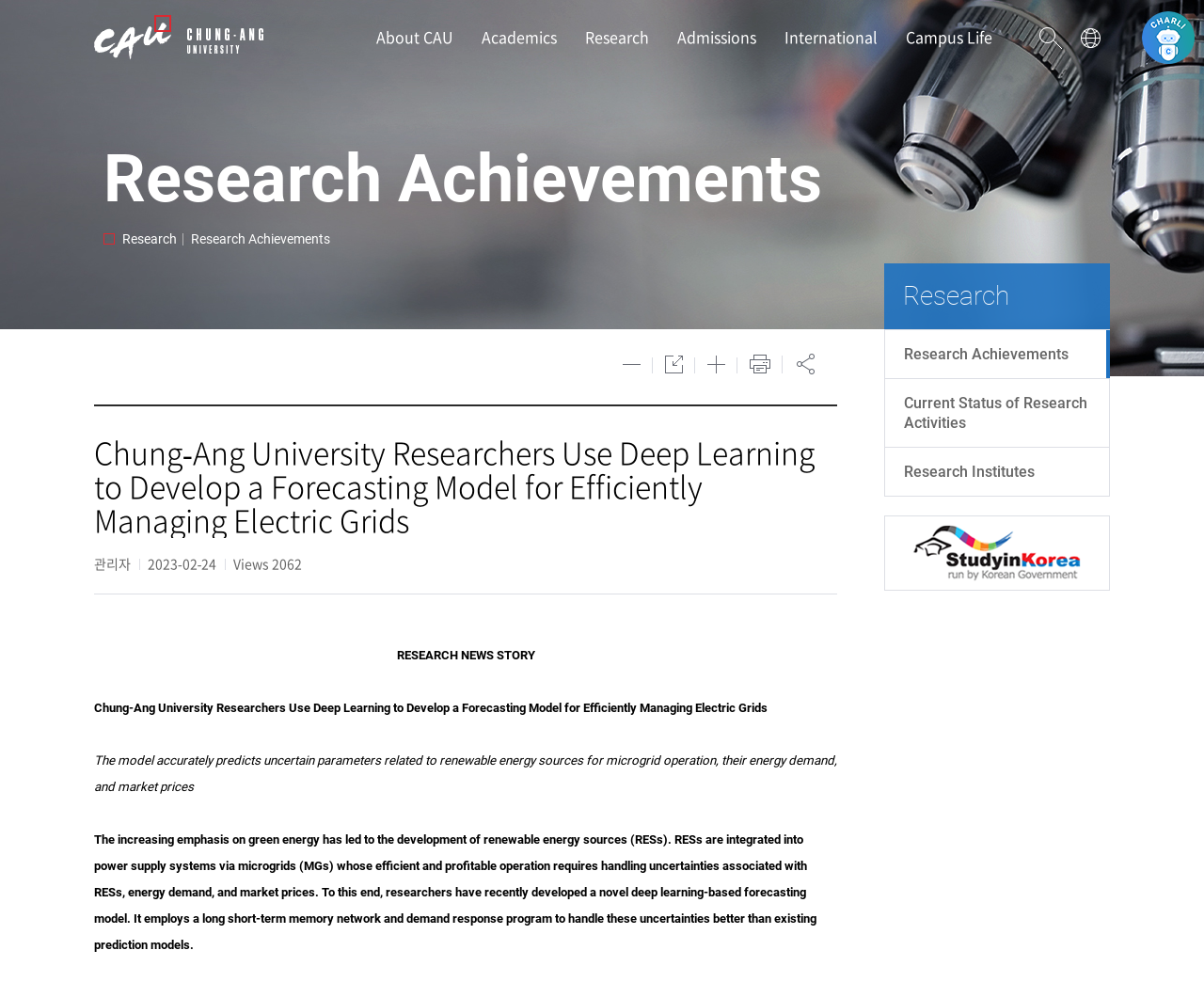Specify the bounding box coordinates of the element's area that should be clicked to execute the given instruction: "Click on the link to About CAU". The coordinates should be four float numbers between 0 and 1, i.e., [left, top, right, bottom].

[0.312, 0.0, 0.377, 0.077]